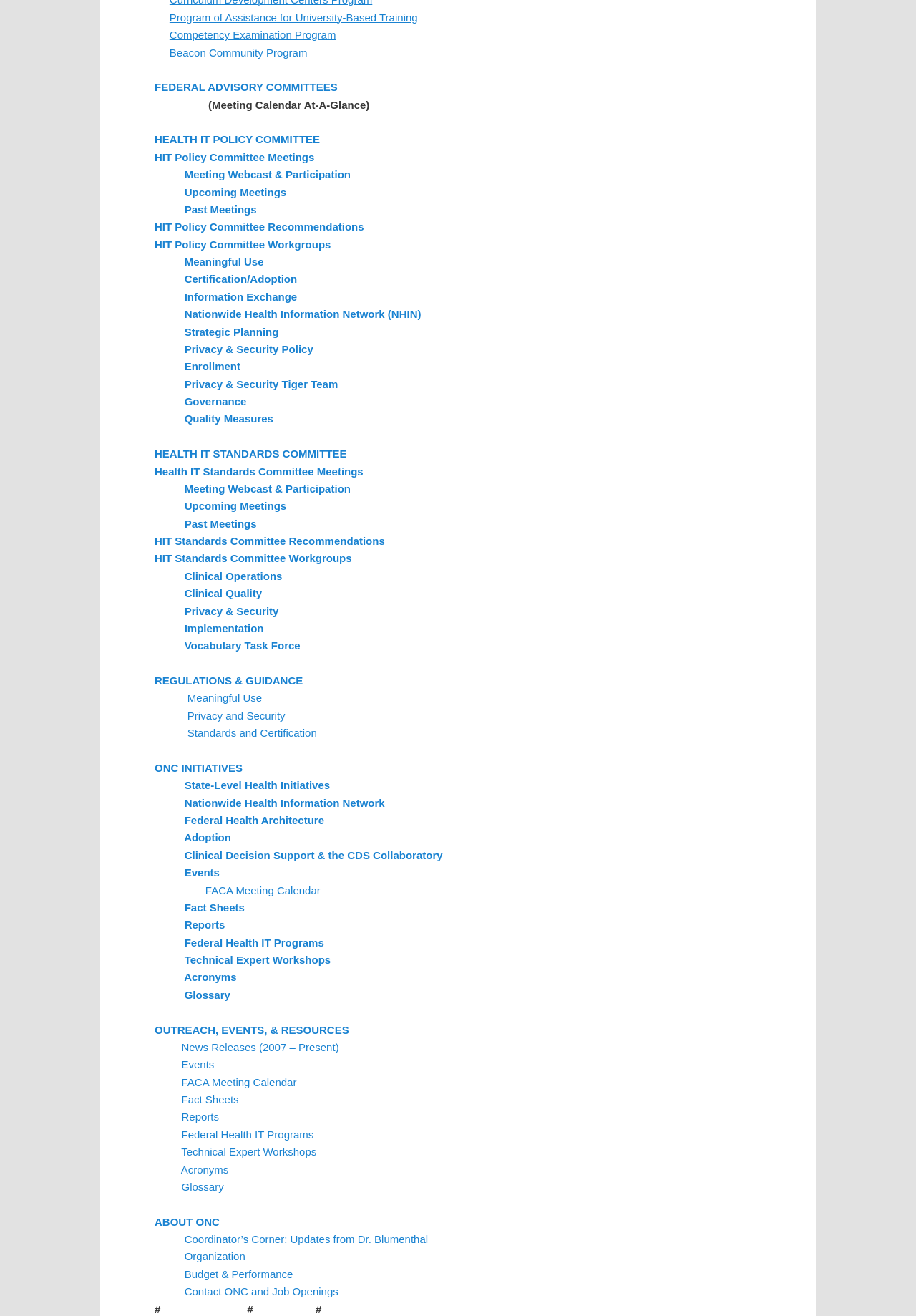Specify the bounding box coordinates of the area that needs to be clicked to achieve the following instruction: "Check FEDERAL ADVISORY COMMITTEES".

[0.169, 0.062, 0.369, 0.071]